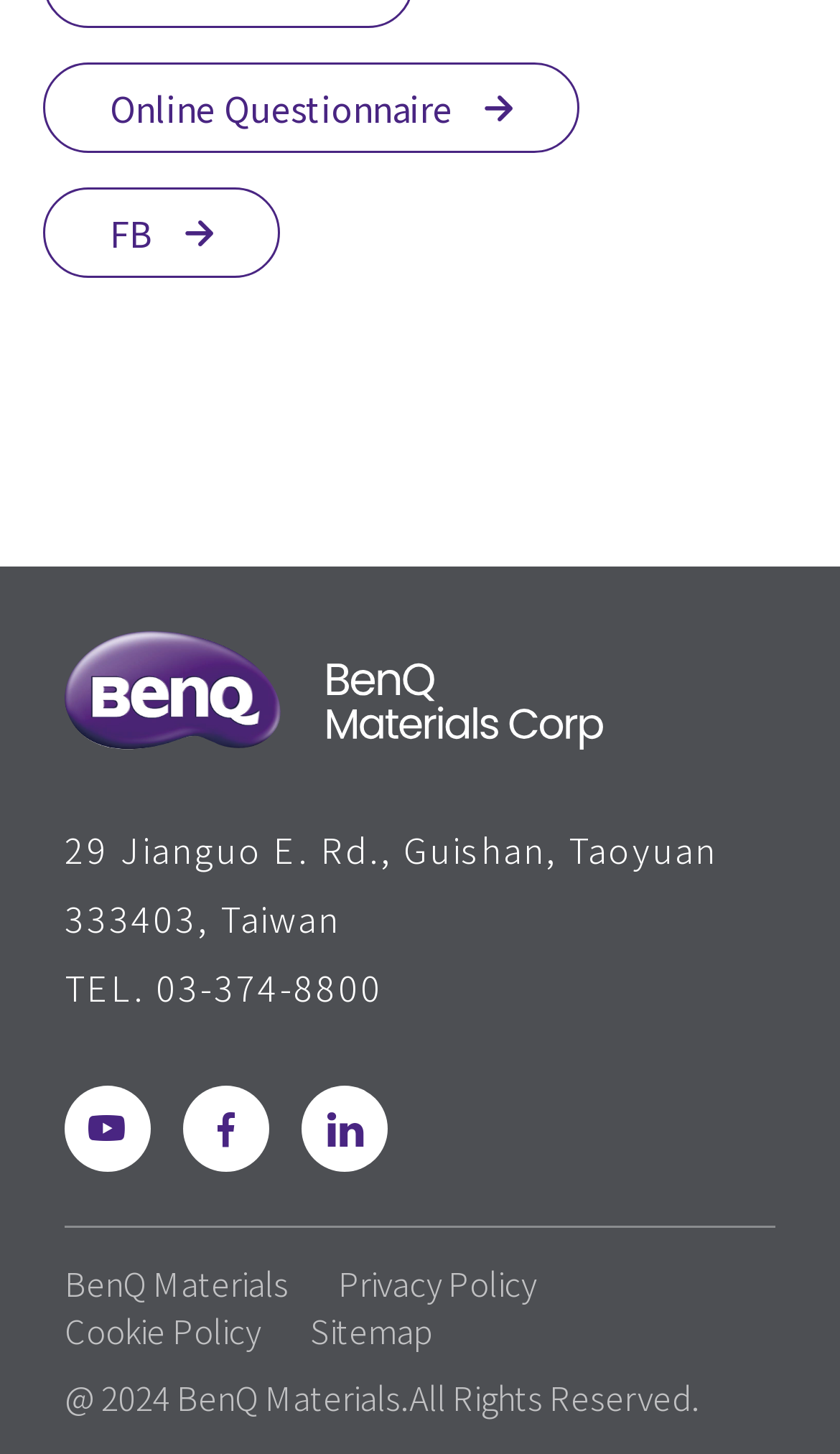What is the address of BenQ Materials?
Answer the question with a single word or phrase, referring to the image.

29 Jianguo E. Rd., Guishan, Taoyuan 333403, Taiwan